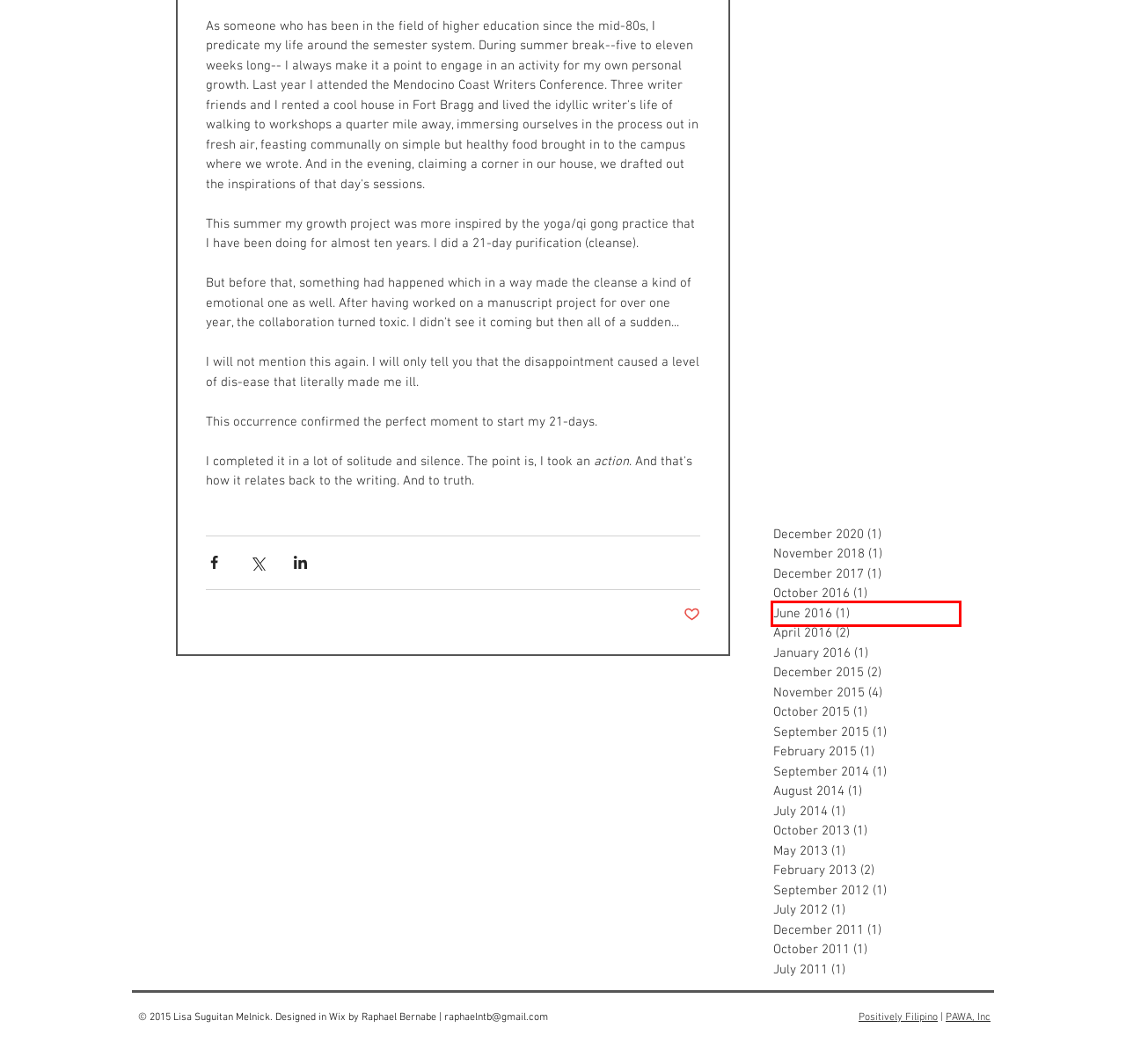Examine the screenshot of a webpage with a red bounding box around a UI element. Select the most accurate webpage description that corresponds to the new page after clicking the highlighted element. Here are the choices:
A. Positively Filipino | Online Magazine for Filipinos in the Diaspora – The Magazine
B. May - 2013
C. July - 2011
D. December - 2015
E. February - 2013
F. June - 2016
G. October - 2013
H. July - 2014

F